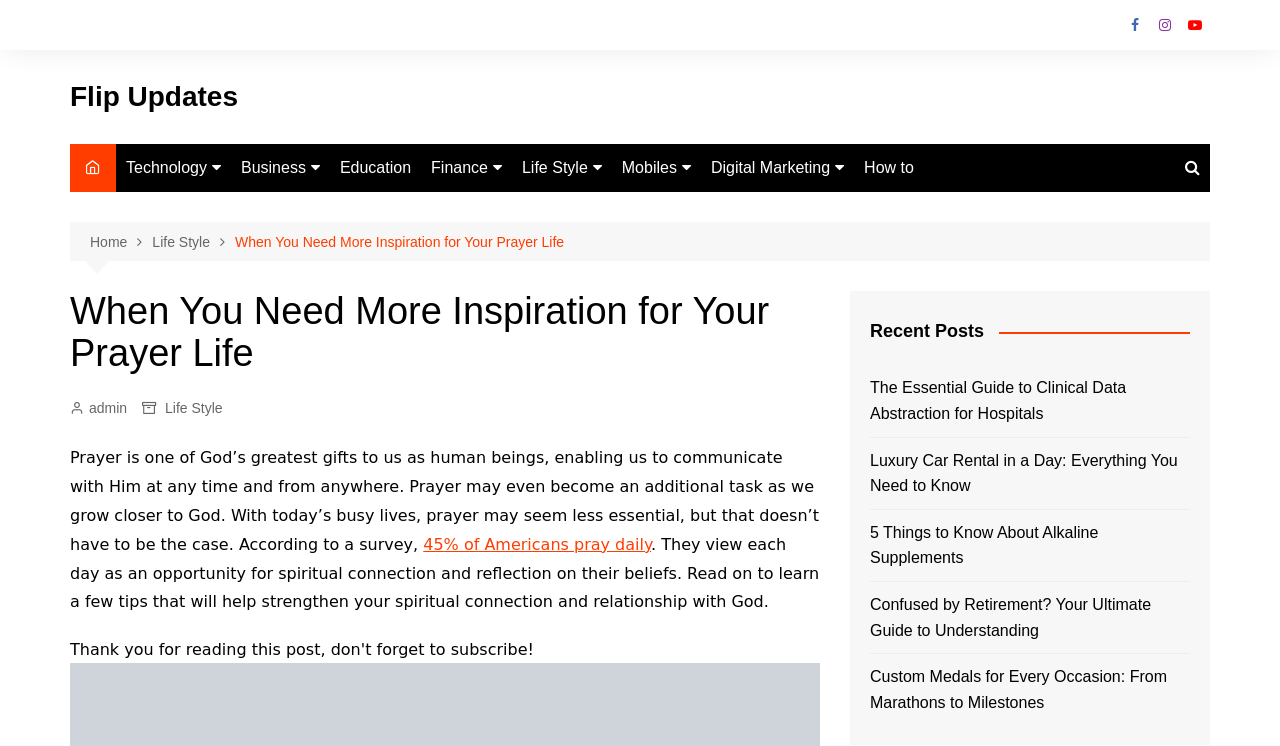Show the bounding box coordinates of the element that should be clicked to complete the task: "Enter your name in the input field".

None